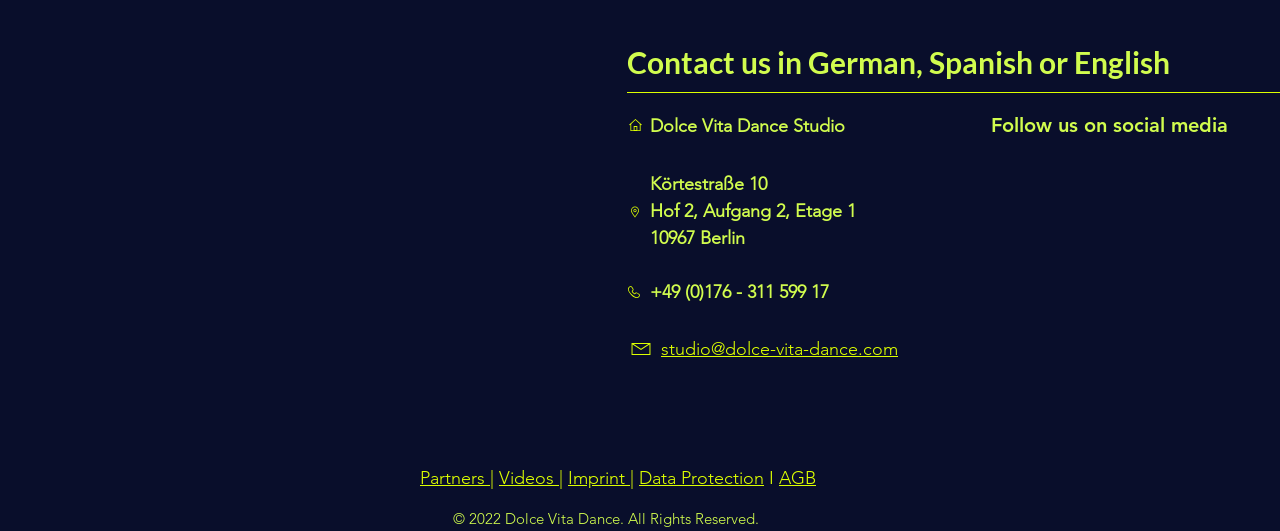How can you contact the dance studio? Analyze the screenshot and reply with just one word or a short phrase.

Phone or email